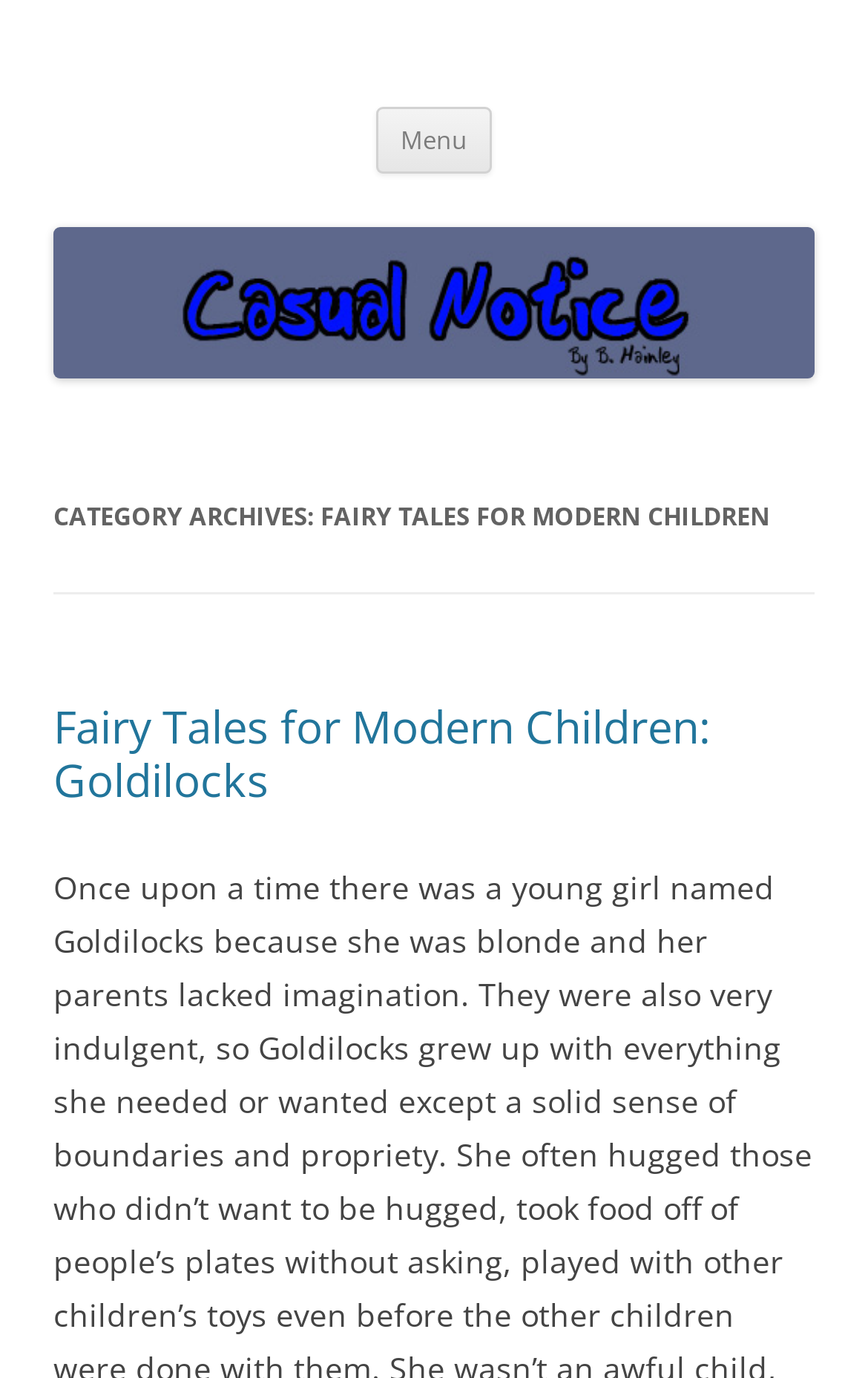What is the title of the first fairy tale?
From the image, provide a succinct answer in one word or a short phrase.

Goldilocks